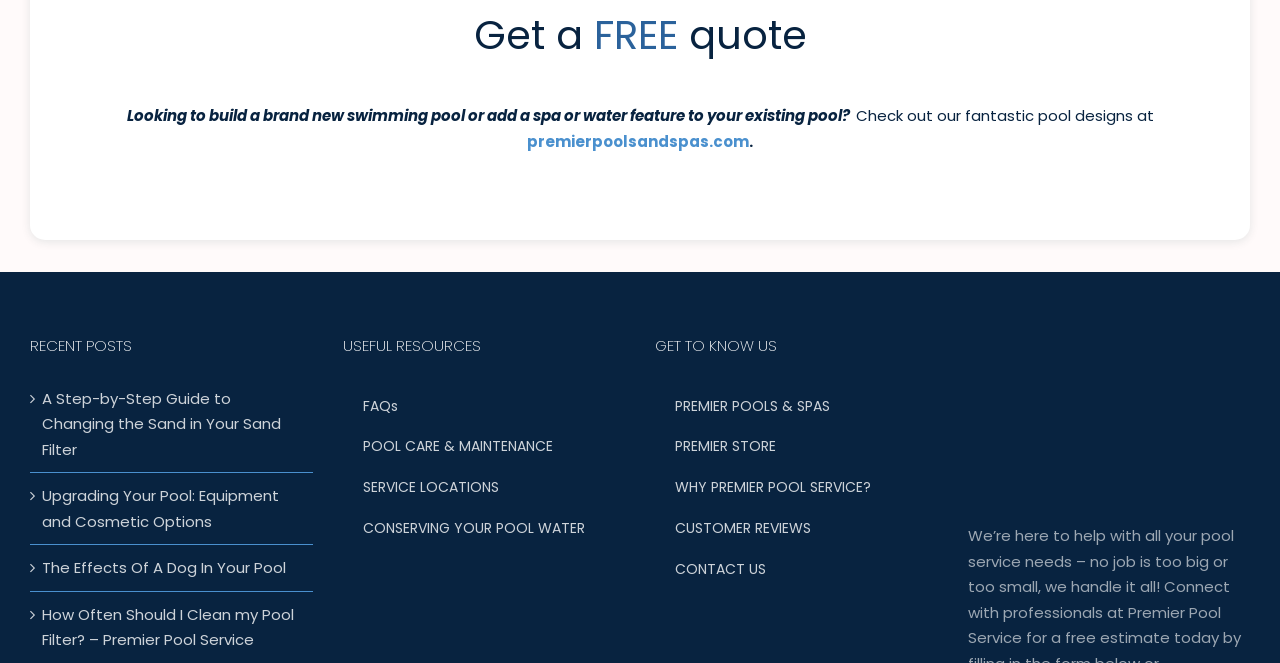Given the description "SERVICE LOCATIONS", provide the bounding box coordinates of the corresponding UI element.

[0.268, 0.706, 0.488, 0.768]